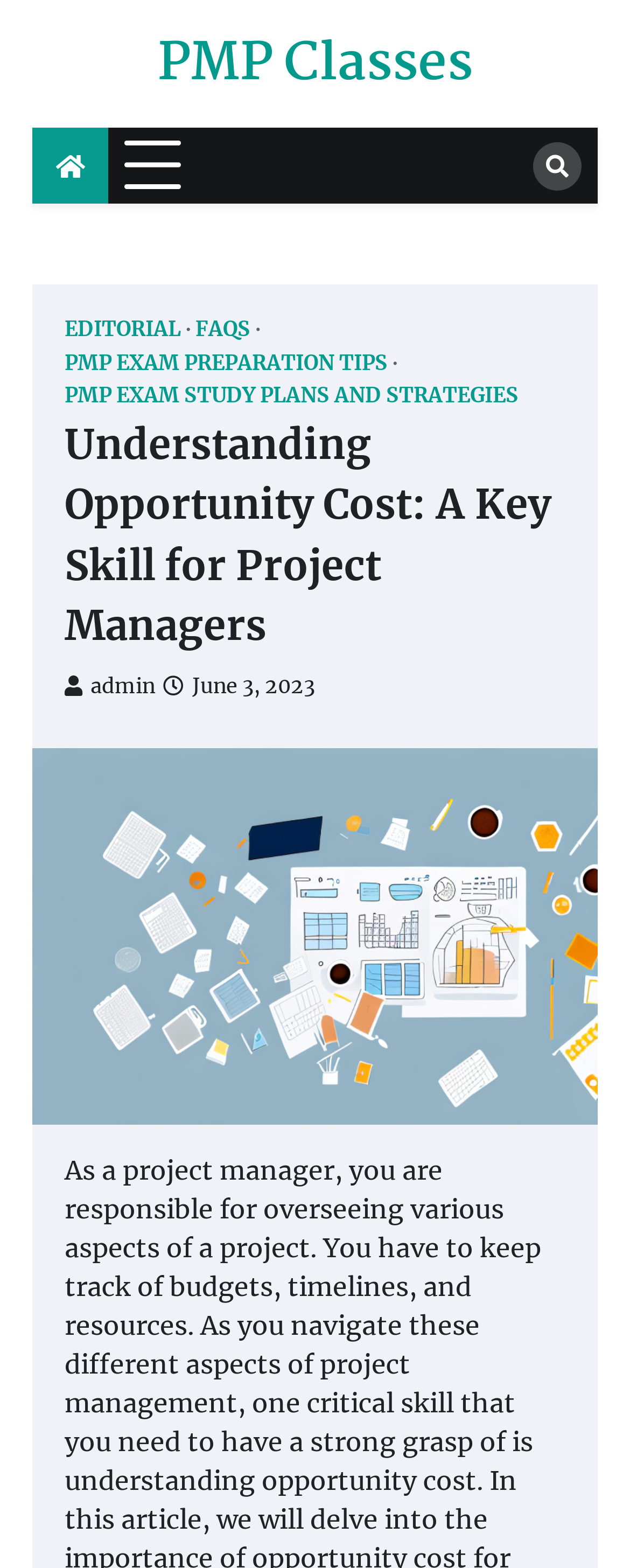Determine the main heading of the webpage and generate its text.

Understanding Opportunity Cost: A Key Skill for Project Managers